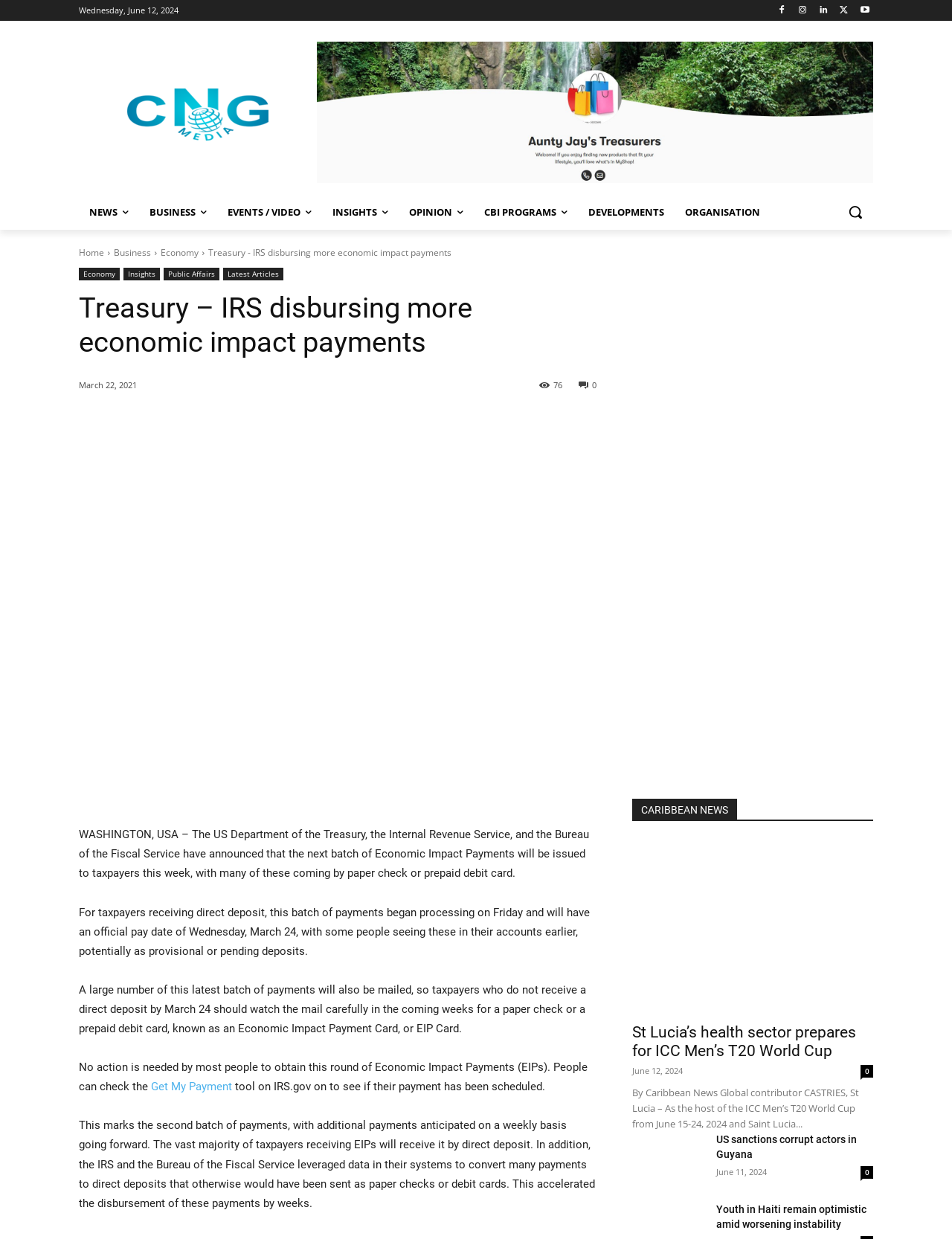What is the date of the news article?
Use the screenshot to answer the question with a single word or phrase.

March 22, 2021